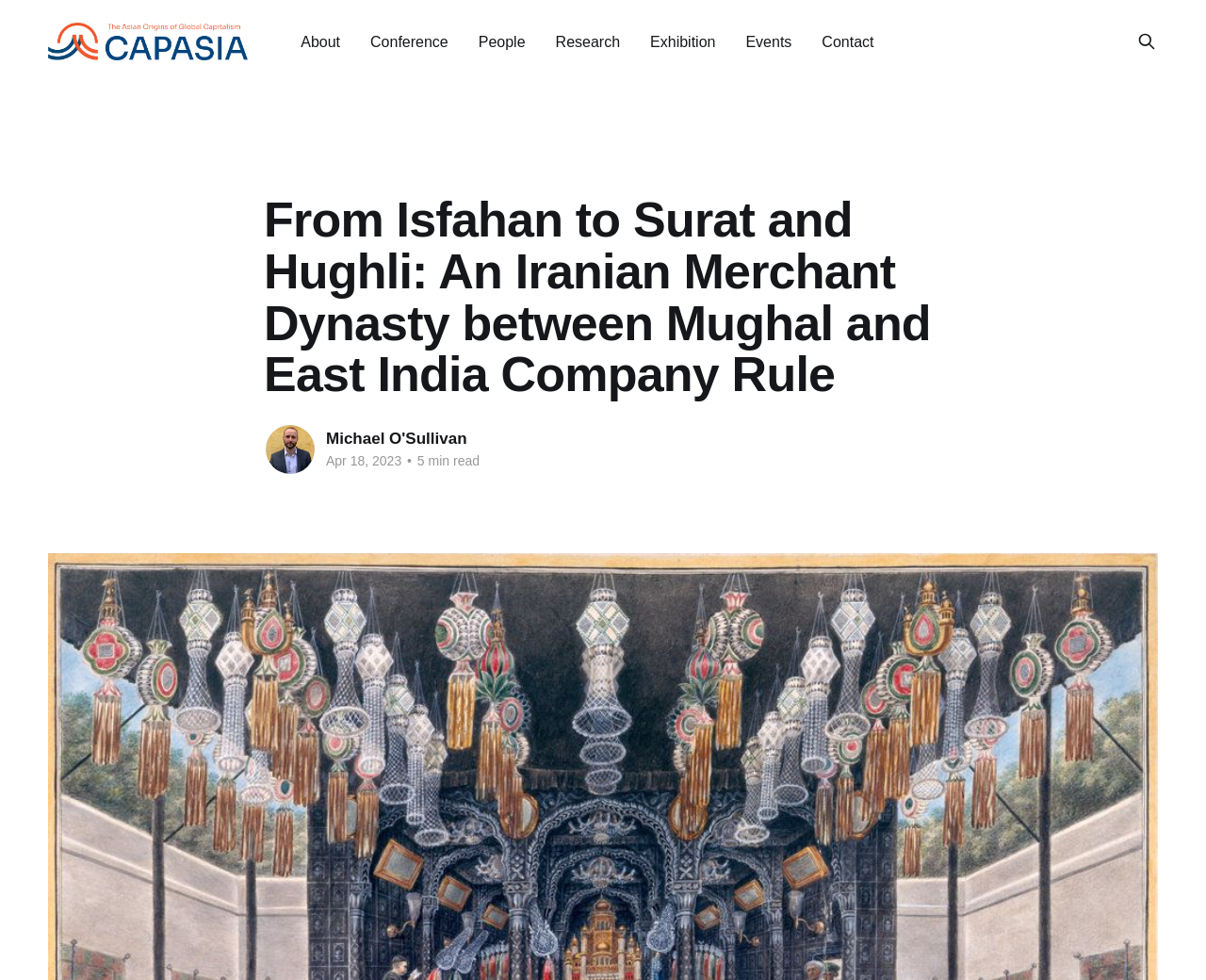Provide the bounding box coordinates for the UI element described in this sentence: "alt="CAPASIA"". The coordinates should be four float values between 0 and 1, i.e., [left, top, right, bottom].

[0.04, 0.023, 0.206, 0.062]